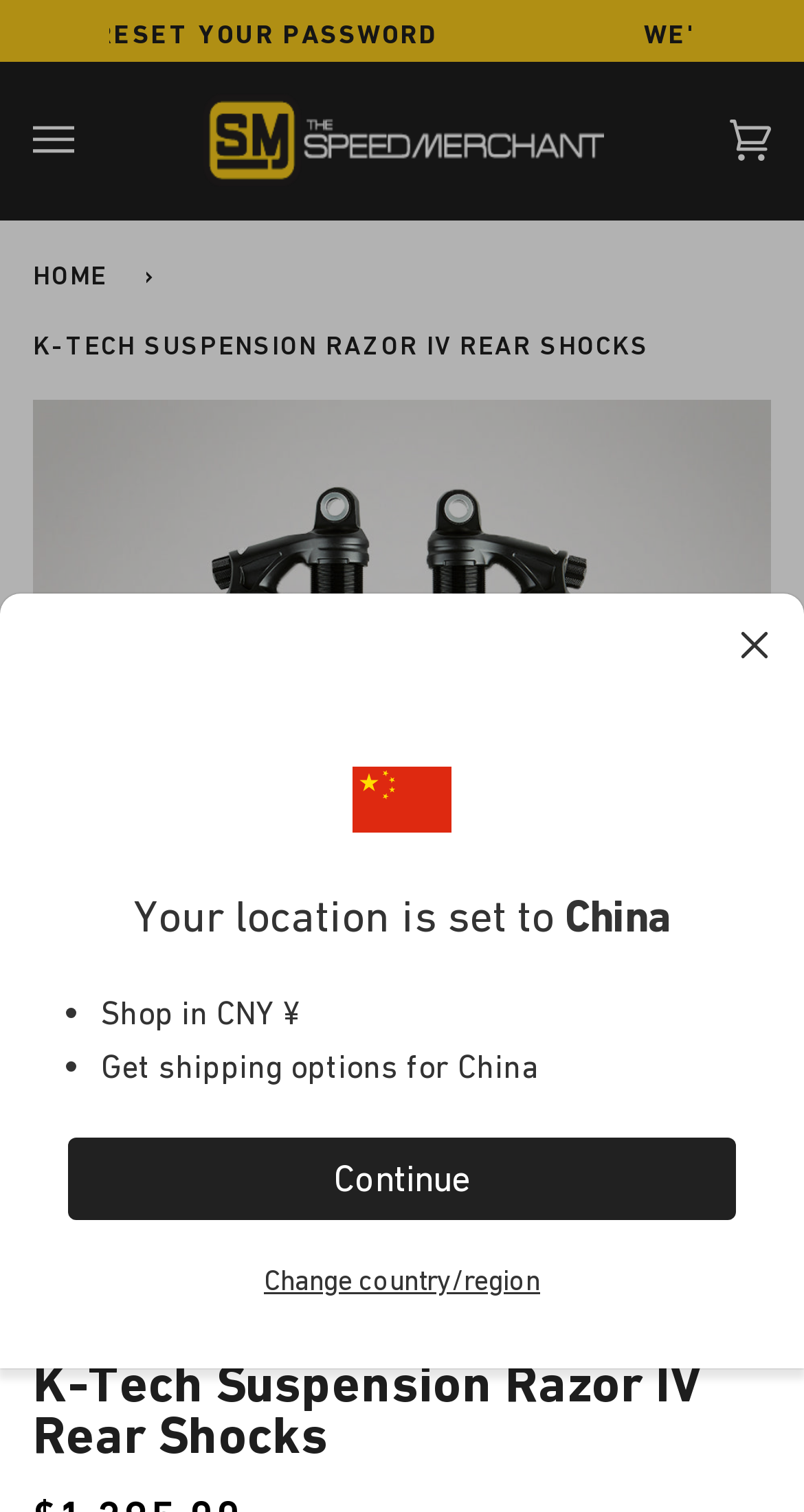Locate the bounding box coordinates of the element you need to click to accomplish the task described by this instruction: "Change the country or region".

[0.328, 0.834, 0.672, 0.86]